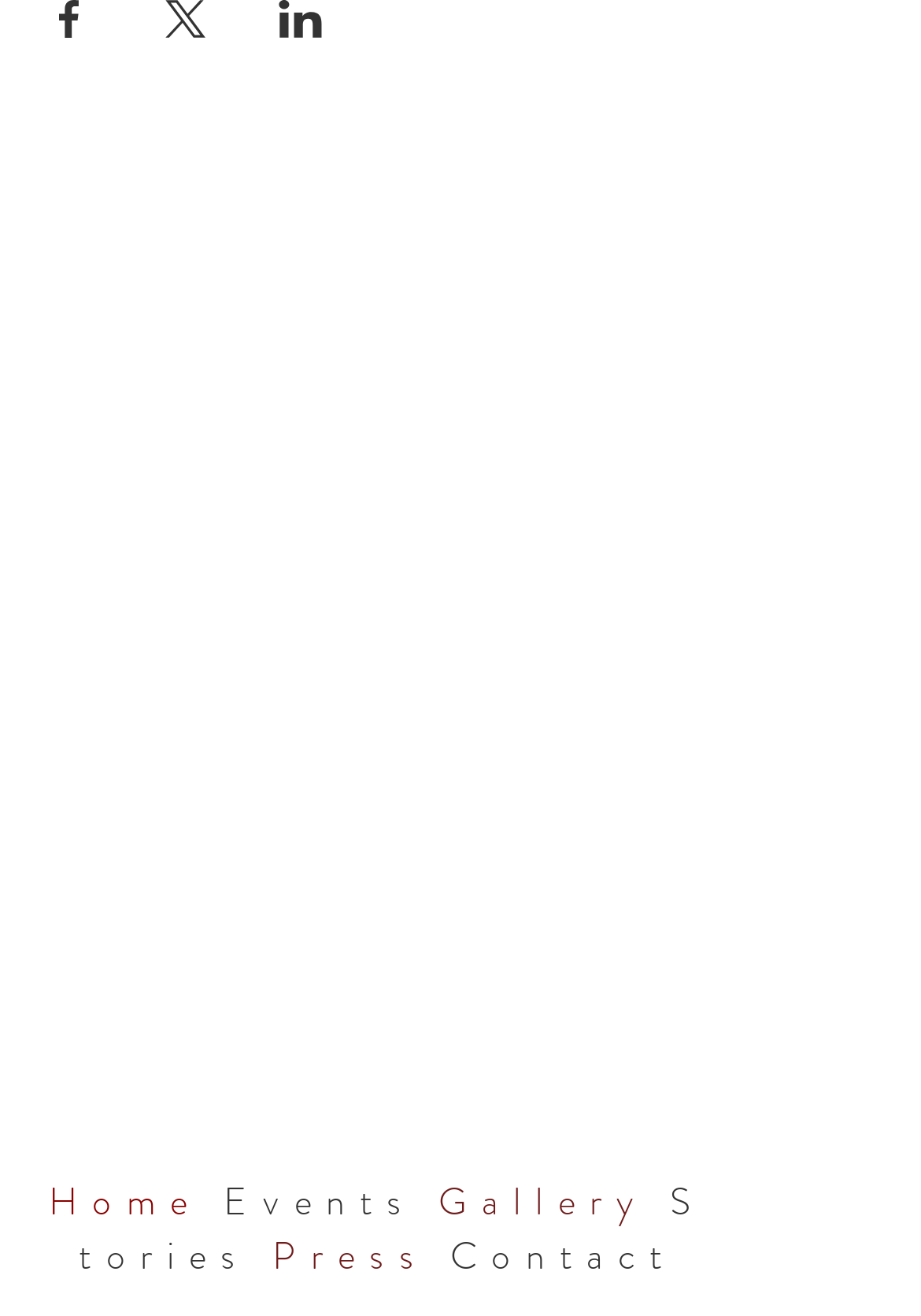Can you find the bounding box coordinates for the element that needs to be clicked to execute this instruction: "Subscribe to the newsletter"? The coordinates should be given as four float numbers between 0 and 1, i.e., [left, top, right, bottom].

[0.051, 0.171, 0.769, 0.226]